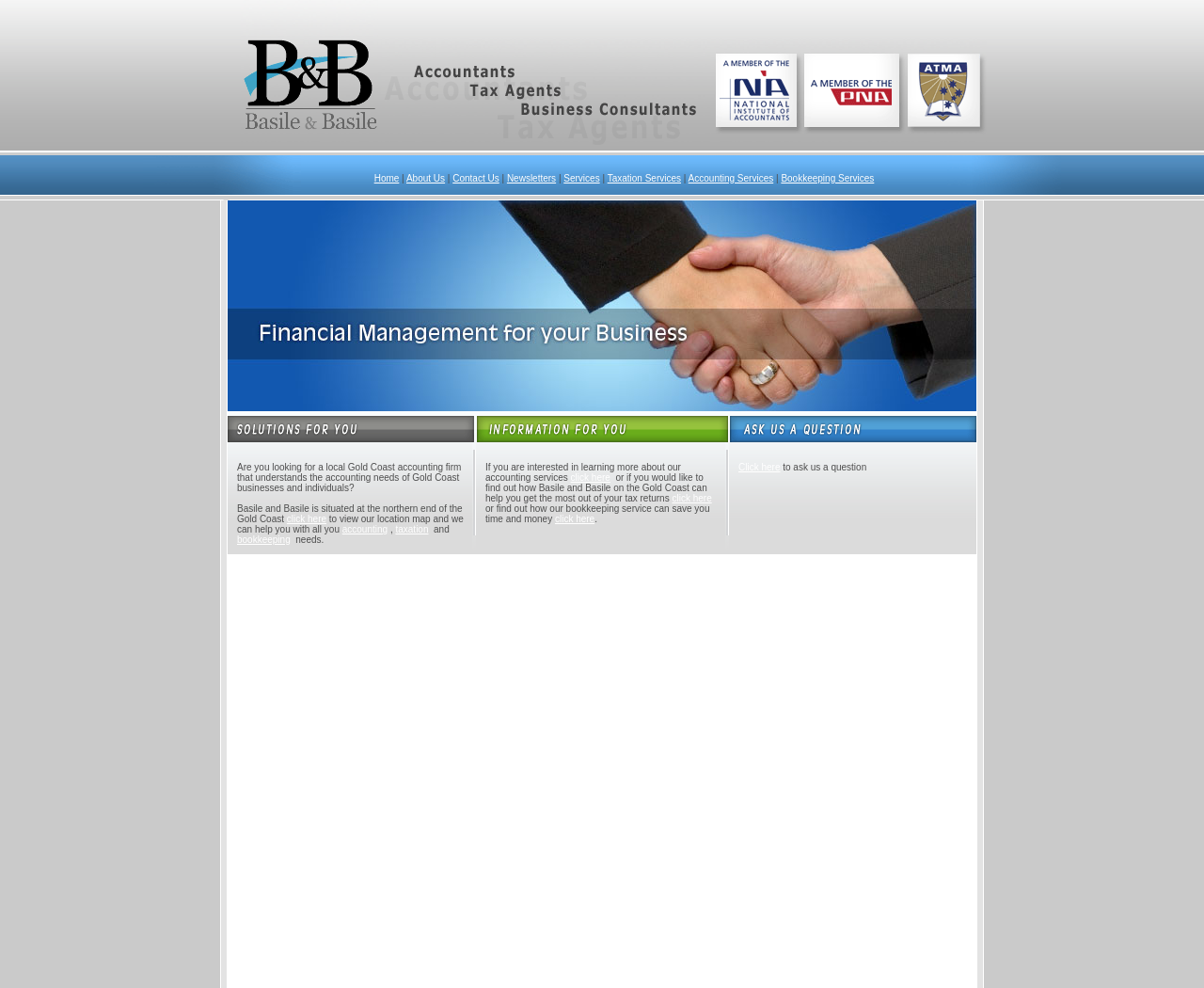Give a one-word or one-phrase response to the question: 
Where is Basile and Basile located?

Northern end of the Gold Coast